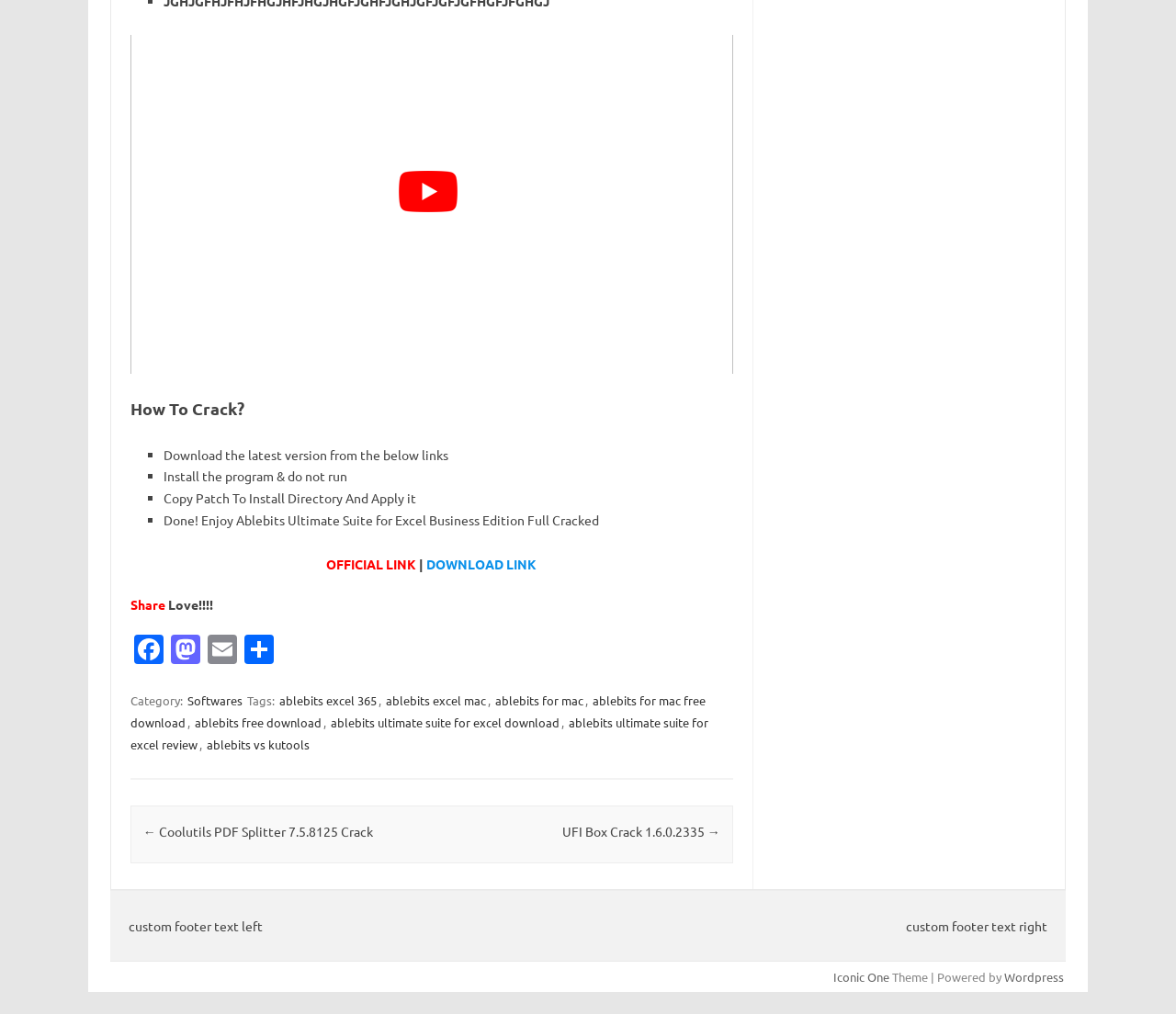Find the bounding box of the web element that fits this description: "ablebits excel 365".

[0.236, 0.681, 0.322, 0.7]